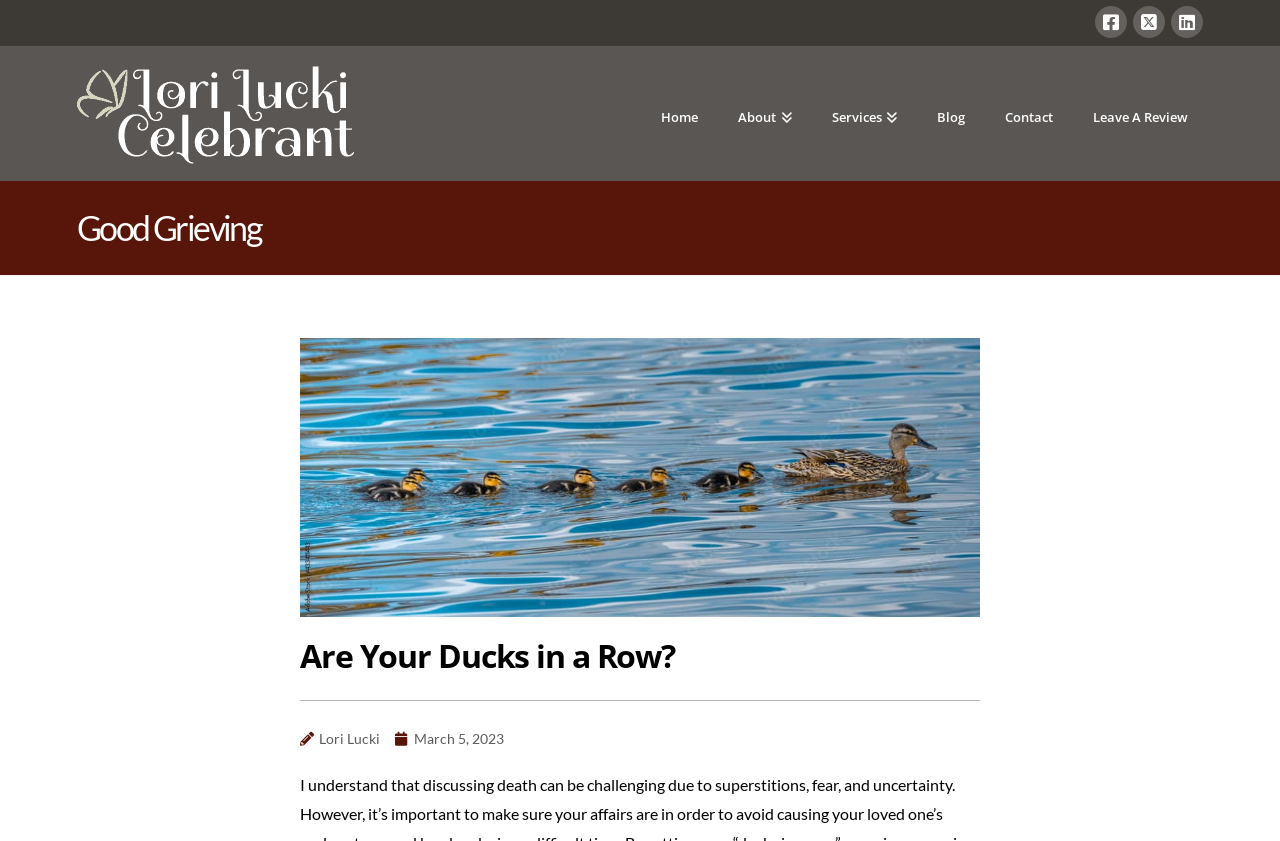What is the name of the celebrant?
Provide a detailed answer to the question, using the image to inform your response.

The name of the celebrant can be found in the link 'Lori Lucki Celebrant' with bounding box coordinates [0.06, 0.078, 0.276, 0.195] and also in the link 'Lori Lucki' with bounding box coordinates [0.234, 0.863, 0.297, 0.893].